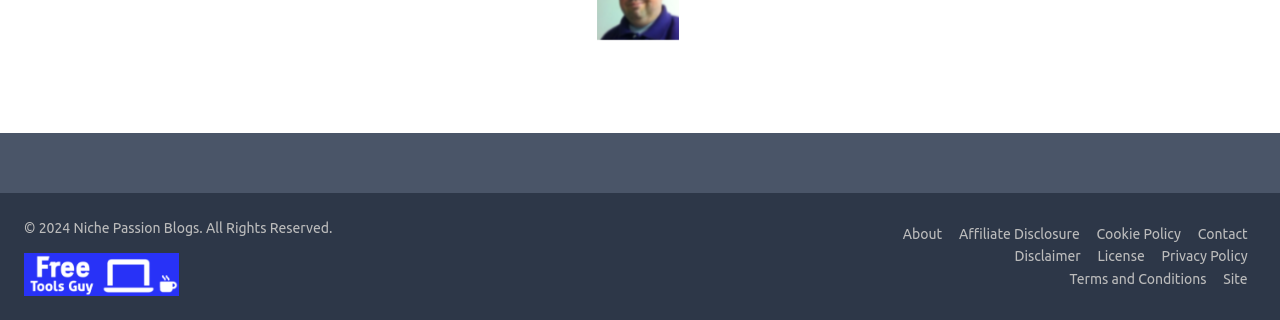By analyzing the image, answer the following question with a detailed response: How many columns are in the footer navigation?

The footer navigation section appears to be a single column, with all the links stacked vertically, as indicated by their y1 and y2 coordinates.